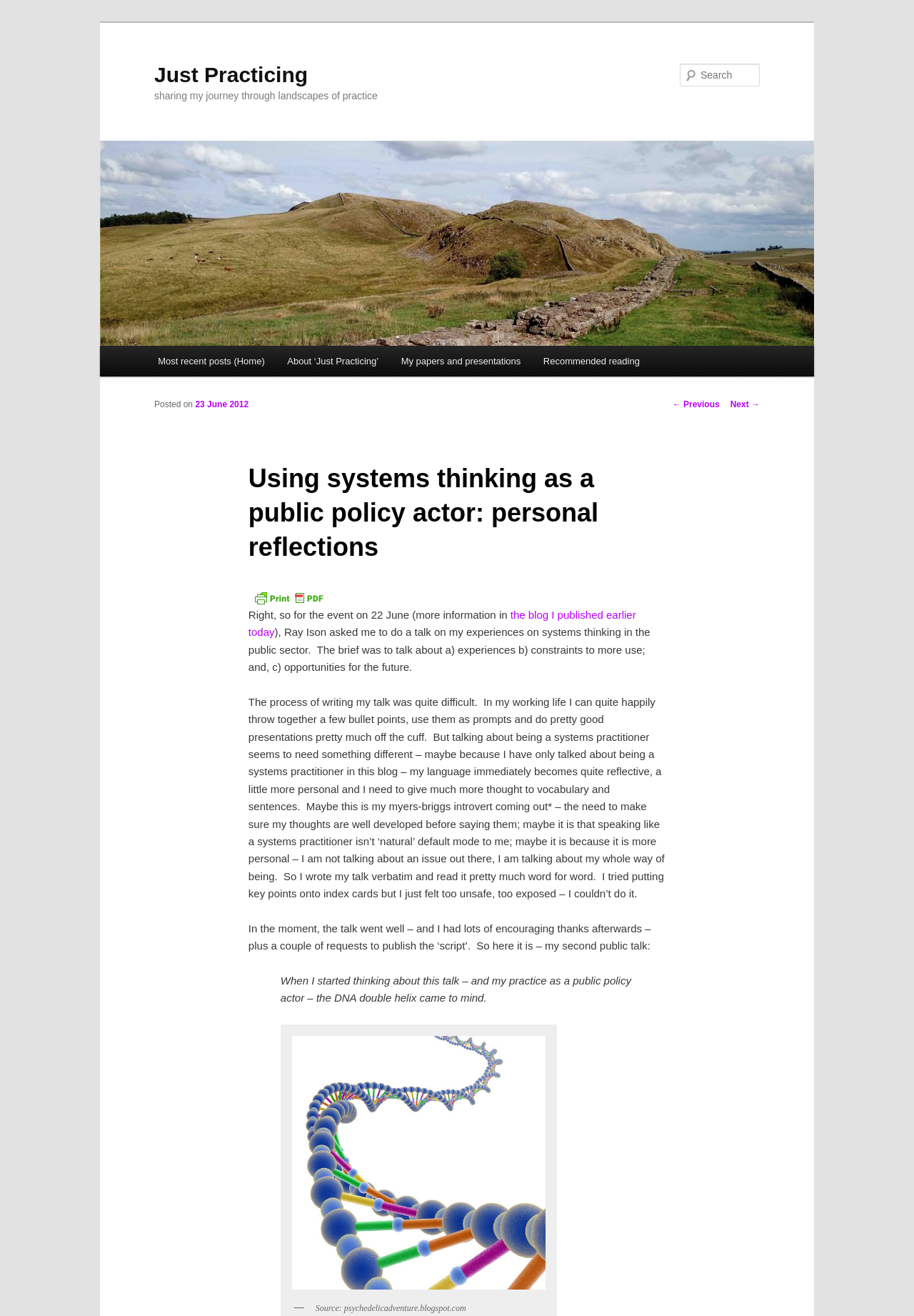Identify the bounding box coordinates of the clickable section necessary to follow the following instruction: "Read the previous post". The coordinates should be presented as four float numbers from 0 to 1, i.e., [left, top, right, bottom].

[0.736, 0.303, 0.787, 0.311]